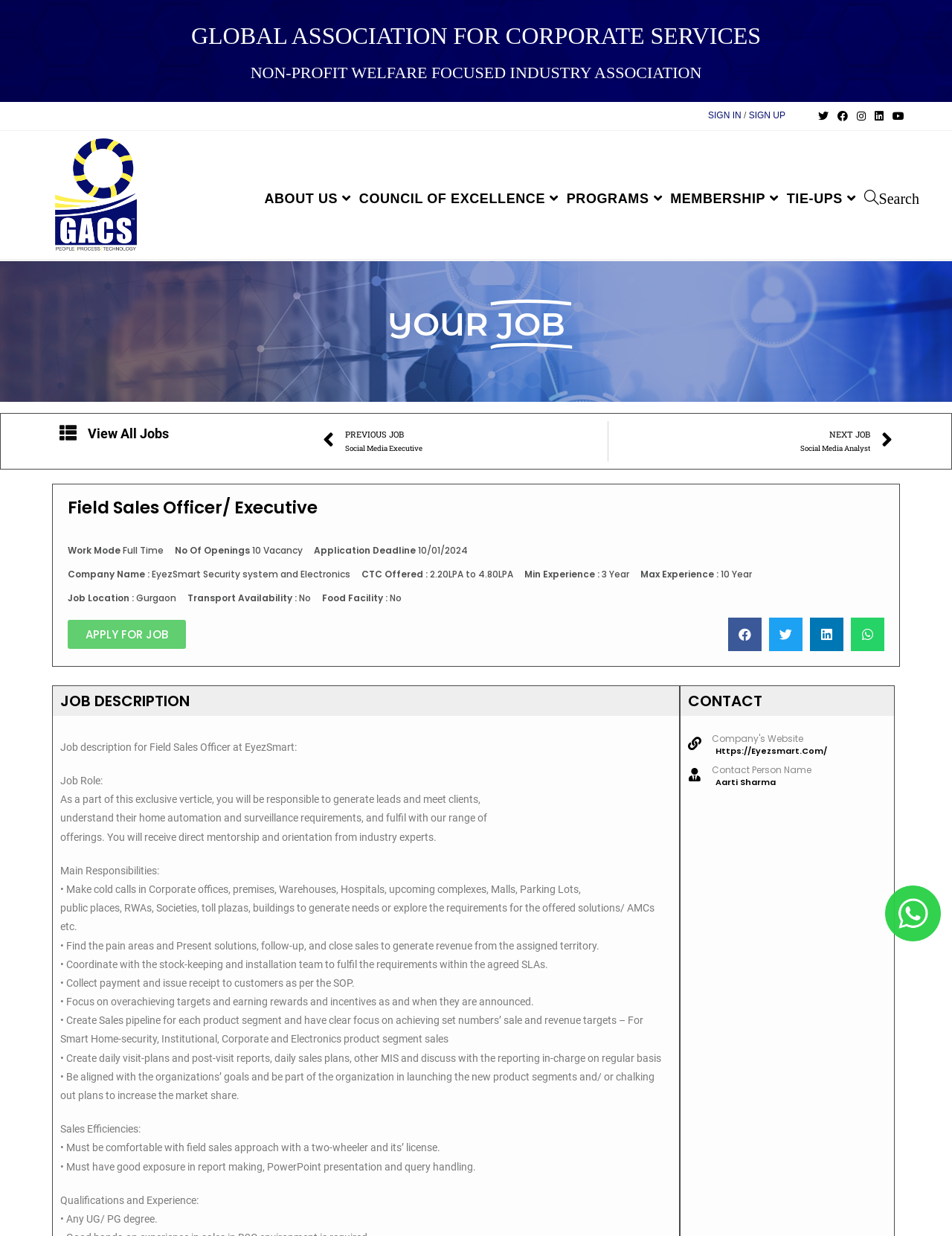Provide your answer to the question using just one word or phrase: What is the minimum experience required for the job?

3 Year